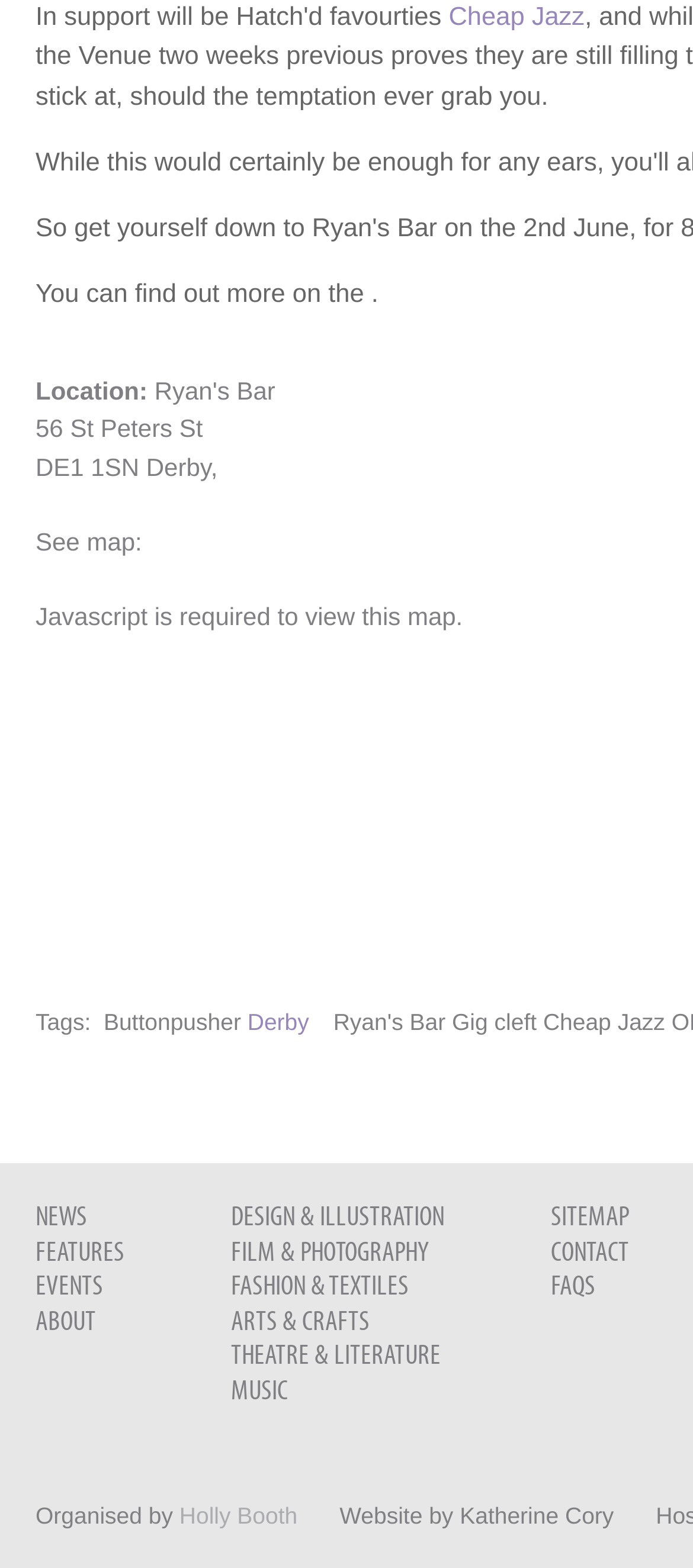Locate the bounding box coordinates of the clickable region necessary to complete the following instruction: "Go to NEWS". Provide the coordinates in the format of four float numbers between 0 and 1, i.e., [left, top, right, bottom].

[0.051, 0.763, 0.126, 0.786]